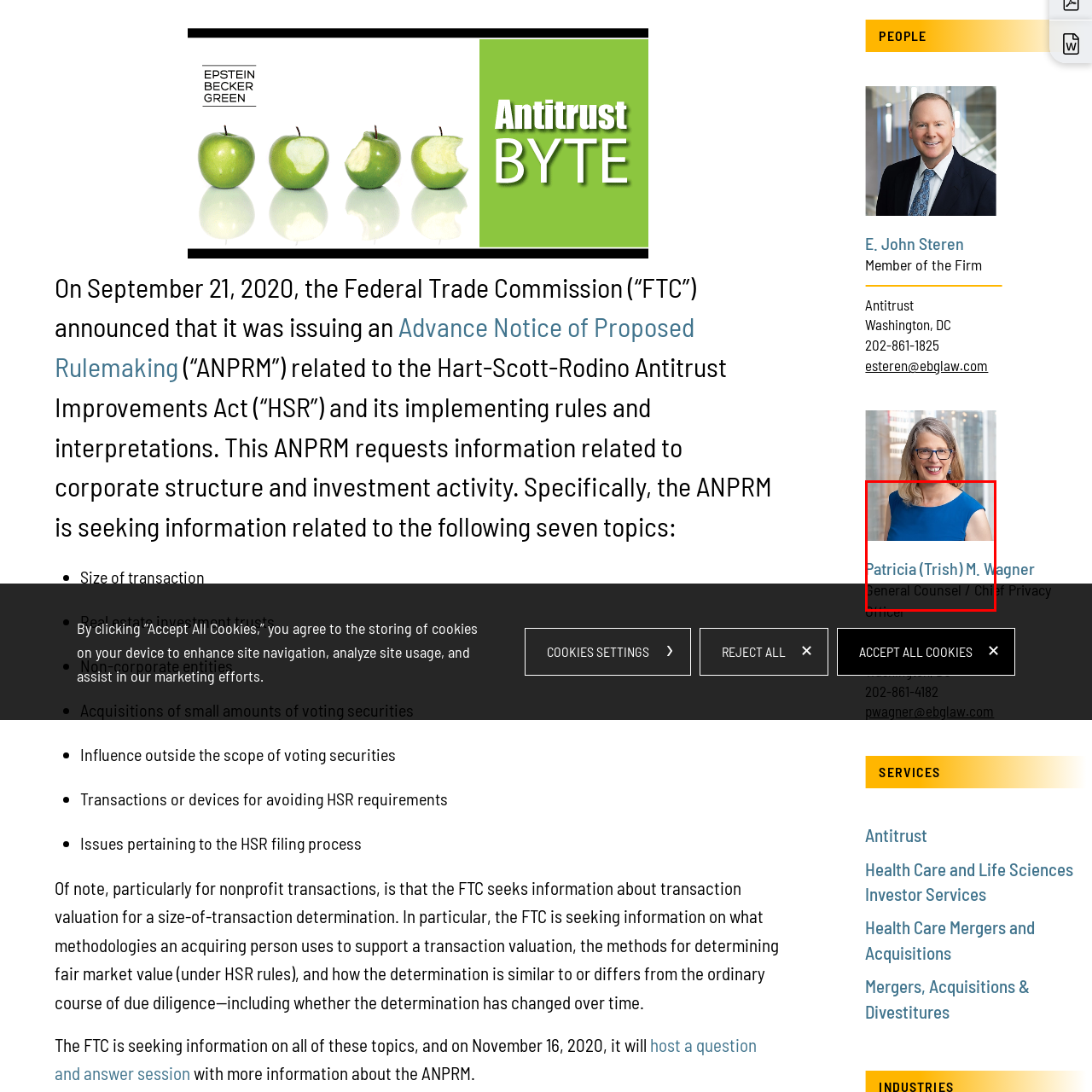What color is Patricia Wagner's top? Focus on the image highlighted by the red bounding box and respond with a single word or a brief phrase.

Blue